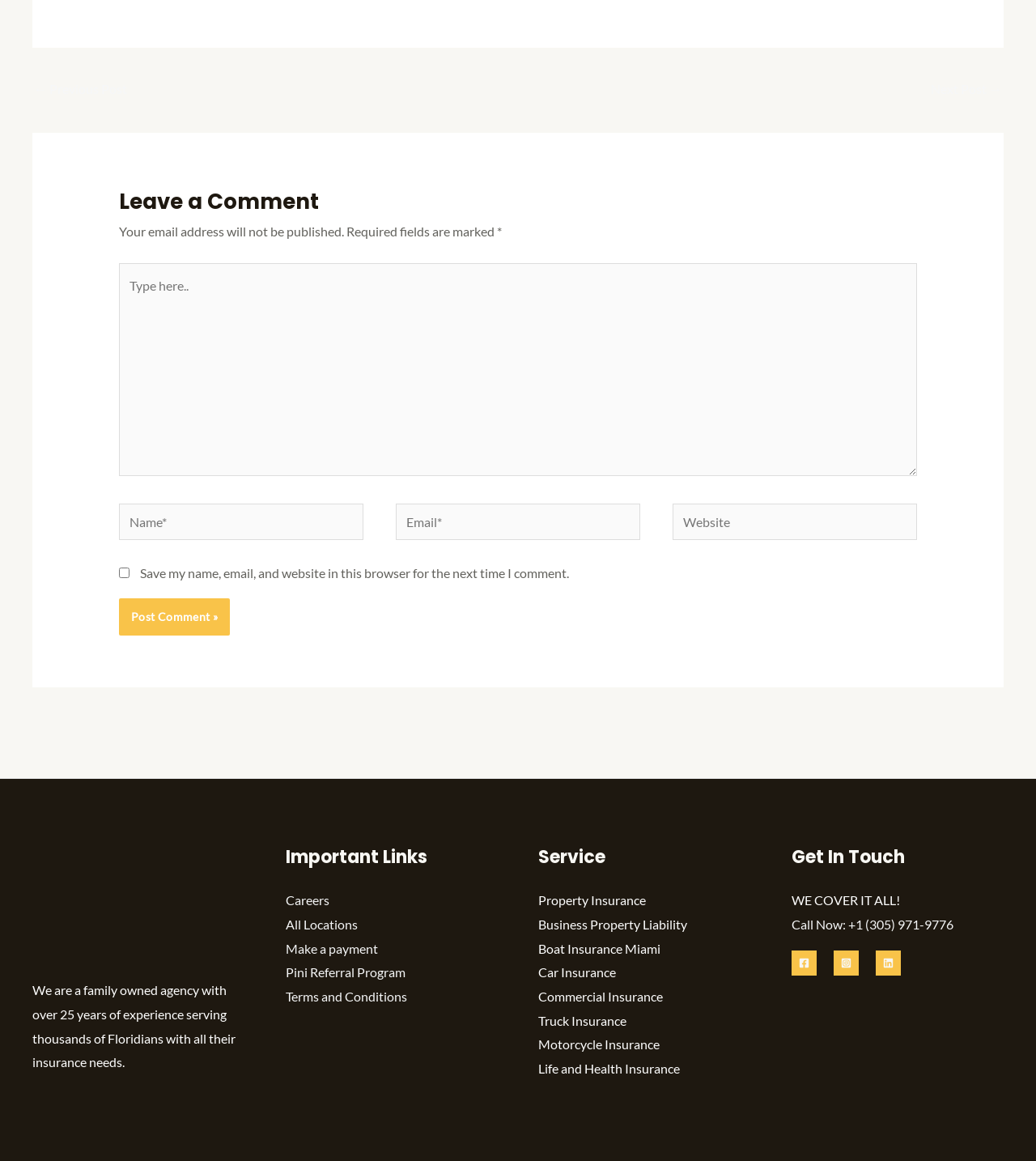Please determine the bounding box coordinates of the element to click in order to execute the following instruction: "Visit Careers". The coordinates should be four float numbers between 0 and 1, specified as [left, top, right, bottom].

[0.275, 0.769, 0.318, 0.782]